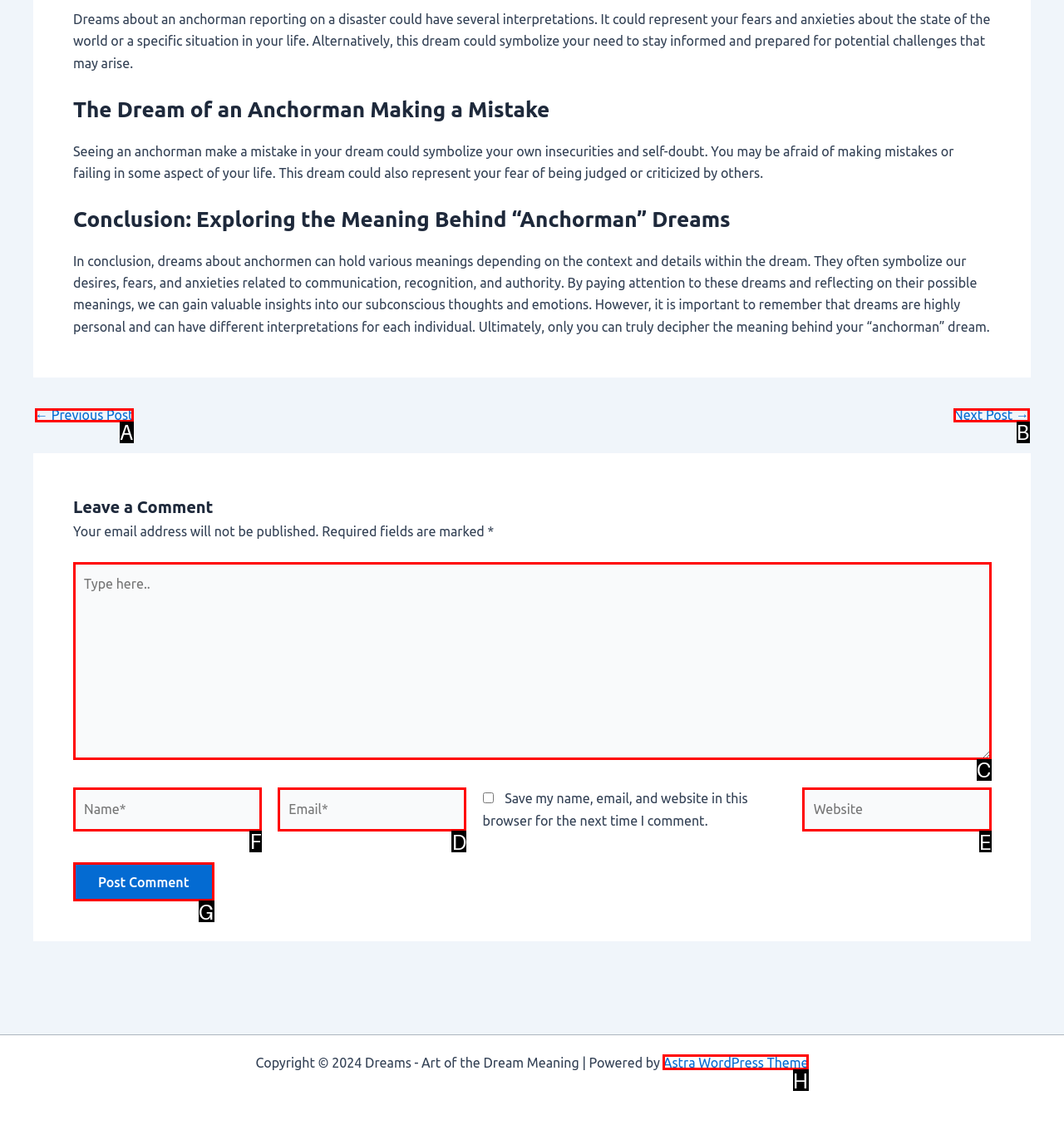Determine the HTML element to be clicked to complete the task: Enter your name in the 'Name*' field. Answer by giving the letter of the selected option.

F